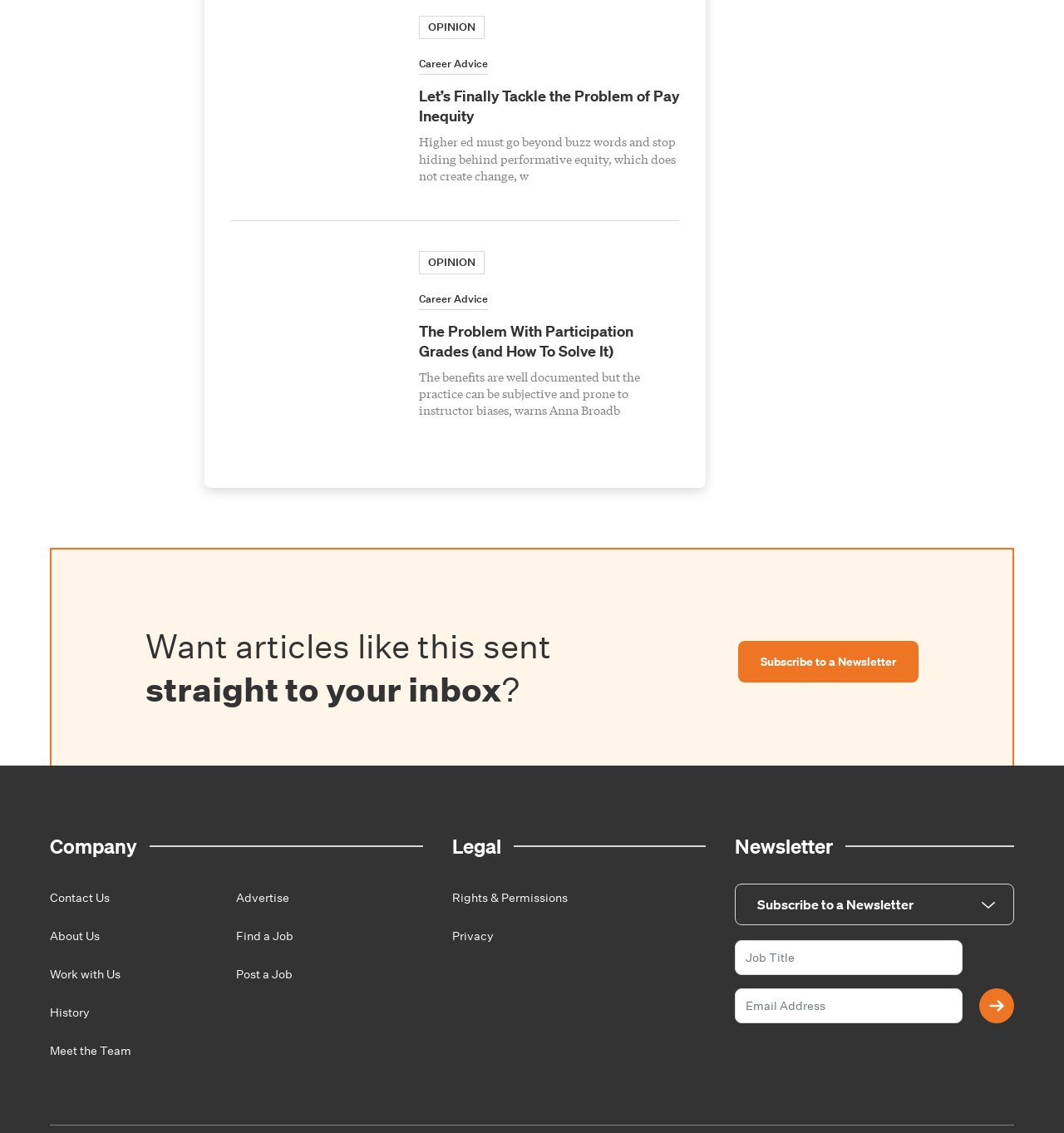What is the topic of the first article?
Look at the image and answer with only one word or phrase.

Pay Inequity